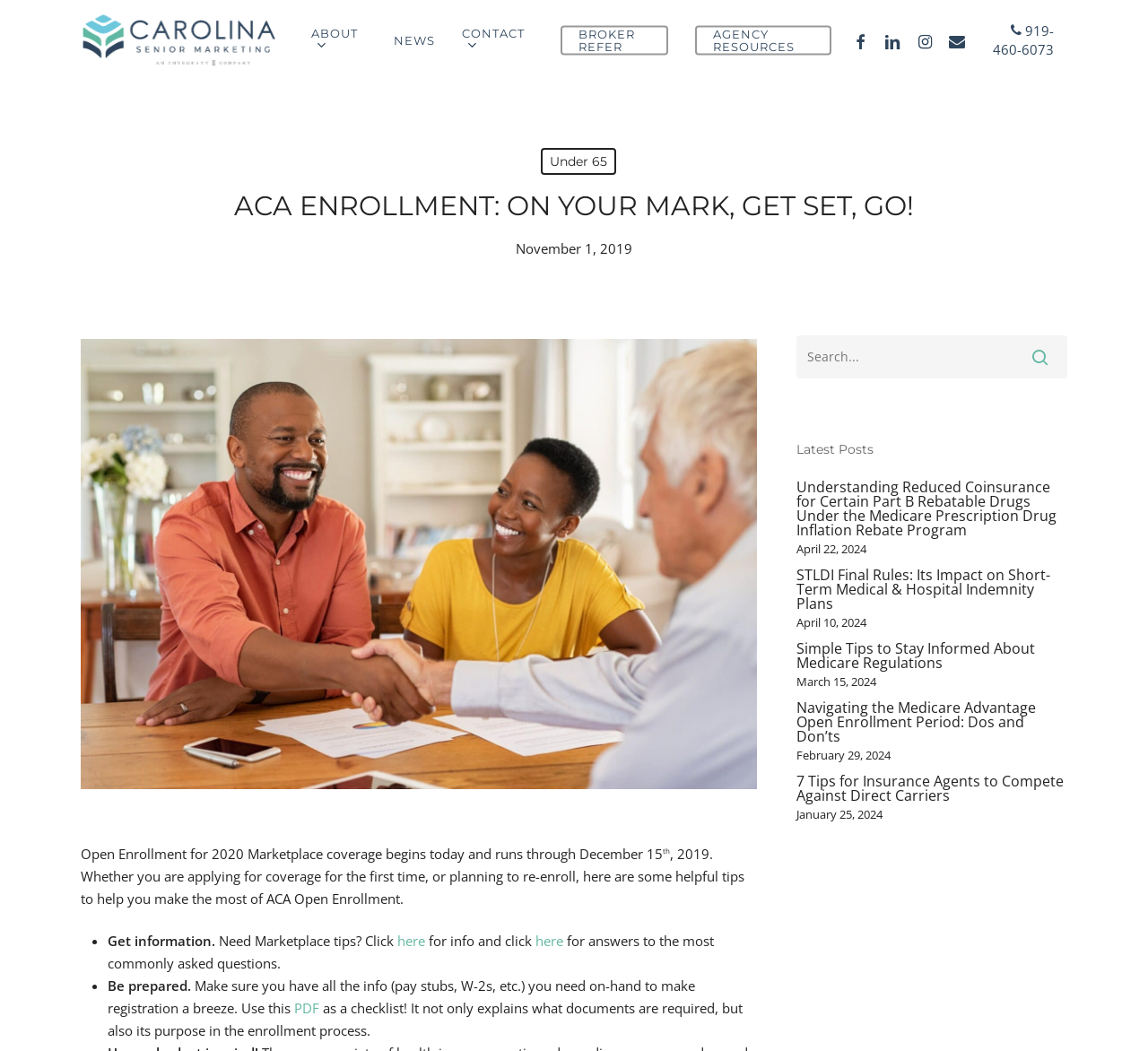Determine the bounding box coordinates of the UI element that matches the following description: "name="s" placeholder="Search..." title="Search for:"". The coordinates should be four float numbers between 0 and 1 in the format [left, top, right, bottom].

[0.693, 0.319, 0.93, 0.36]